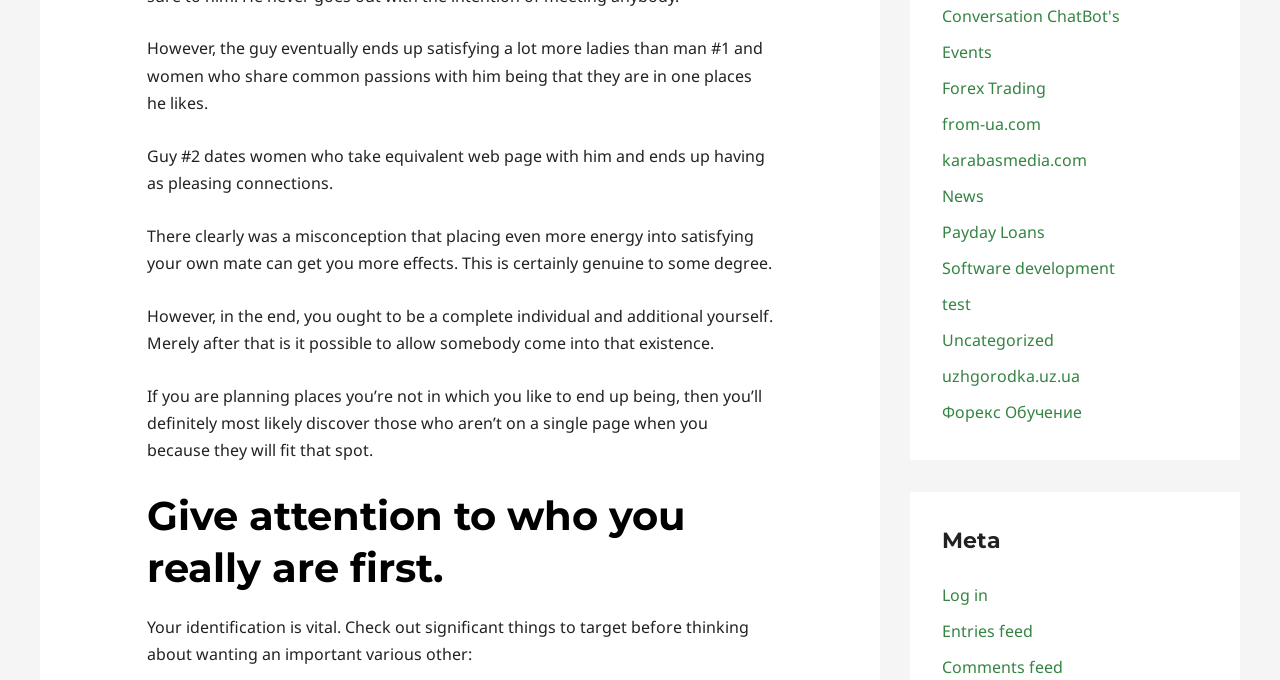Give a concise answer using only one word or phrase for this question:
What is the theme of the links in the top-right corner?

Various topics